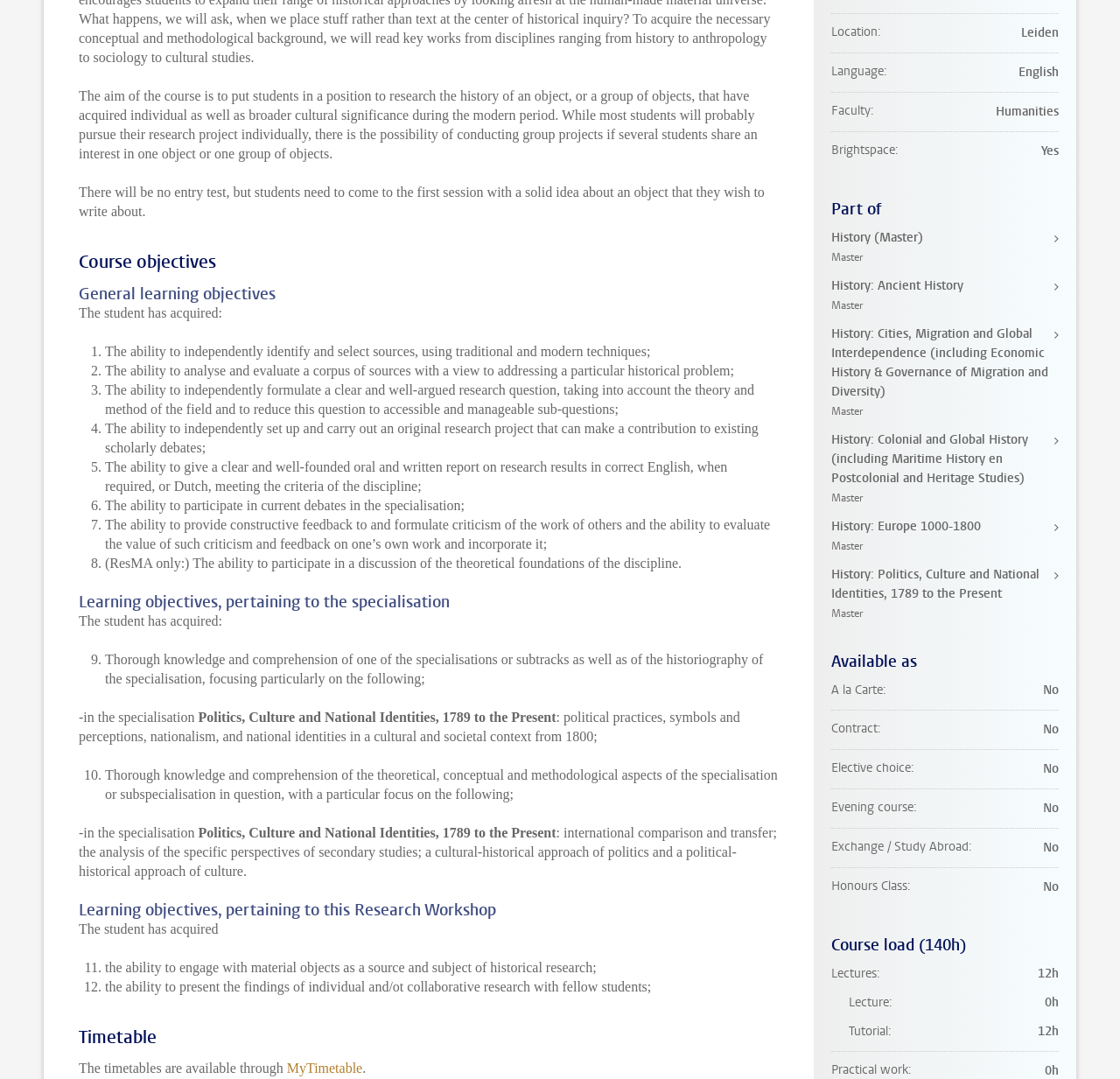Based on the provided description, "History (Master) Master", find the bounding box of the corresponding UI element in the screenshot.

[0.742, 0.212, 0.945, 0.247]